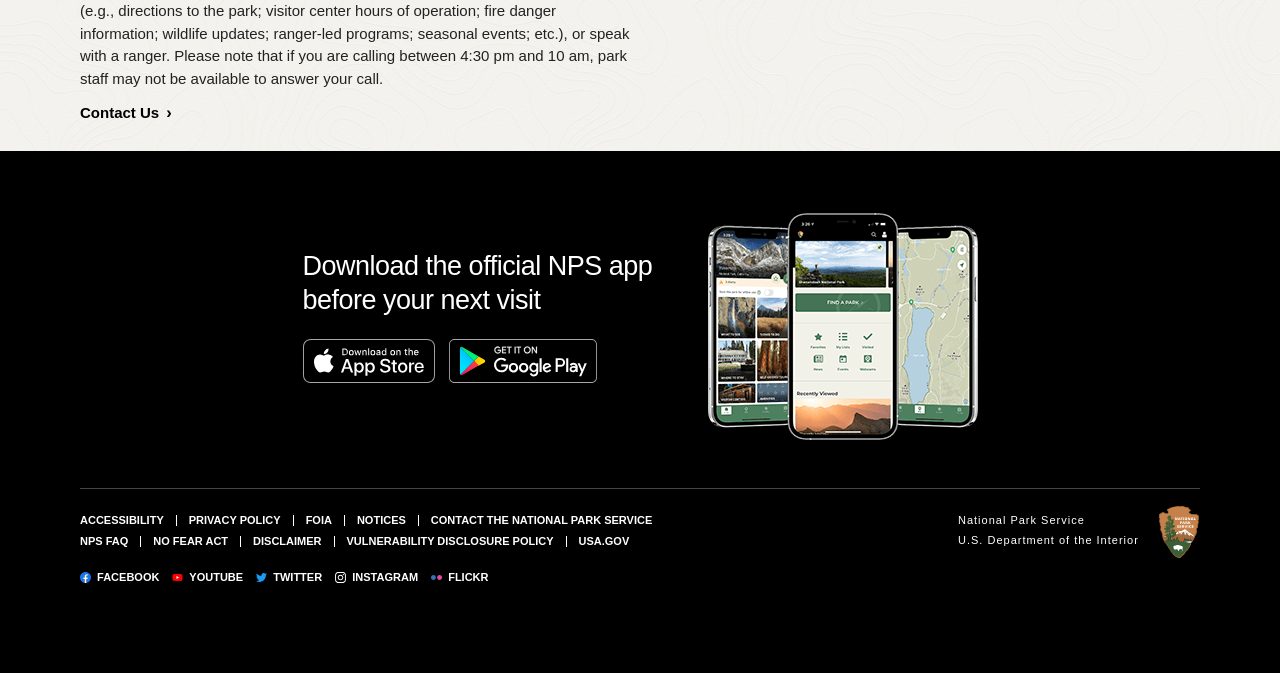Based on the element description: "Twitter", identify the bounding box coordinates for this UI element. The coordinates must be four float numbers between 0 and 1, listed as [left, top, right, bottom].

[0.2, 0.848, 0.252, 0.866]